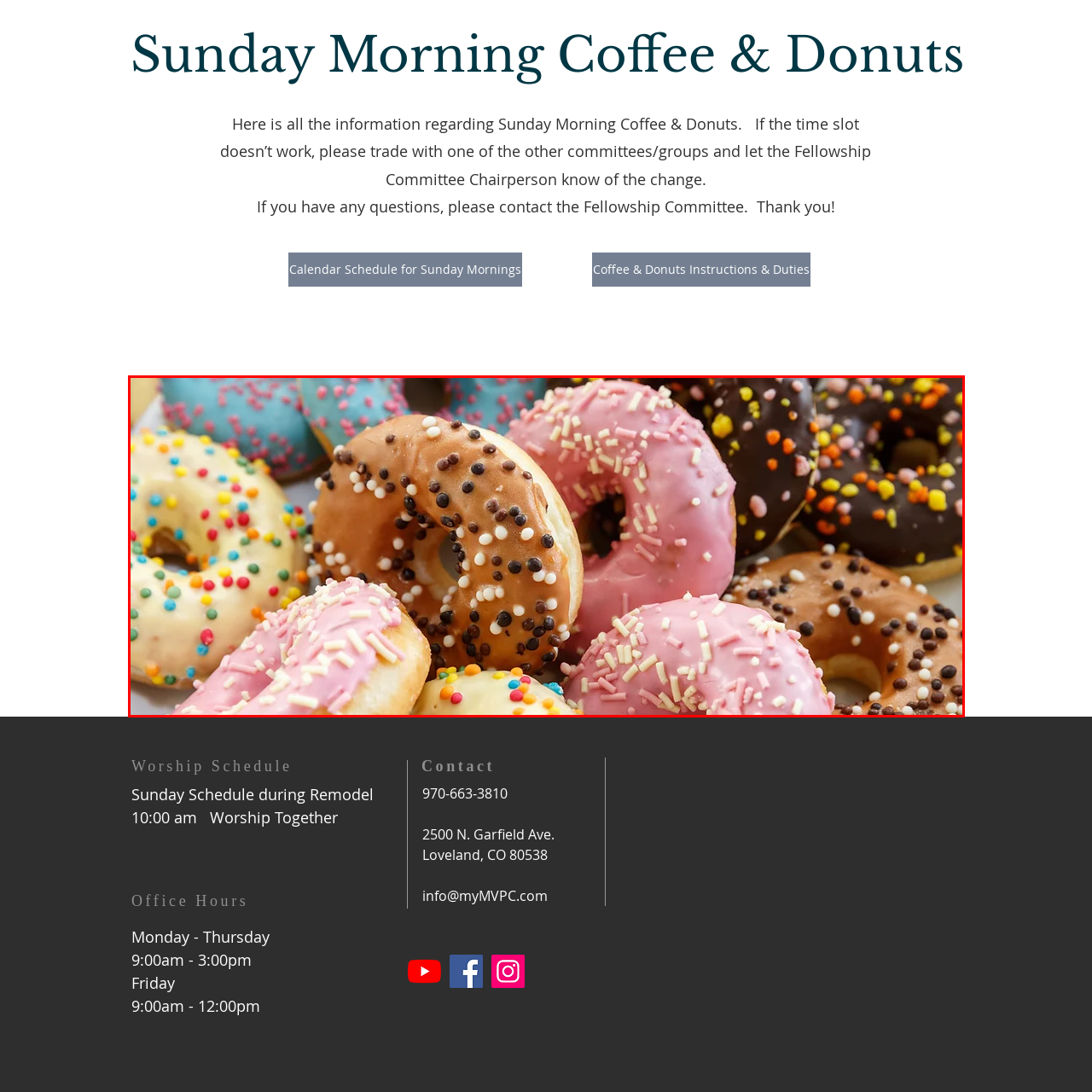What is the purpose of the donut arrangement?
Analyze the image within the red frame and provide a concise answer using only one word or a short phrase.

For a communal gathering